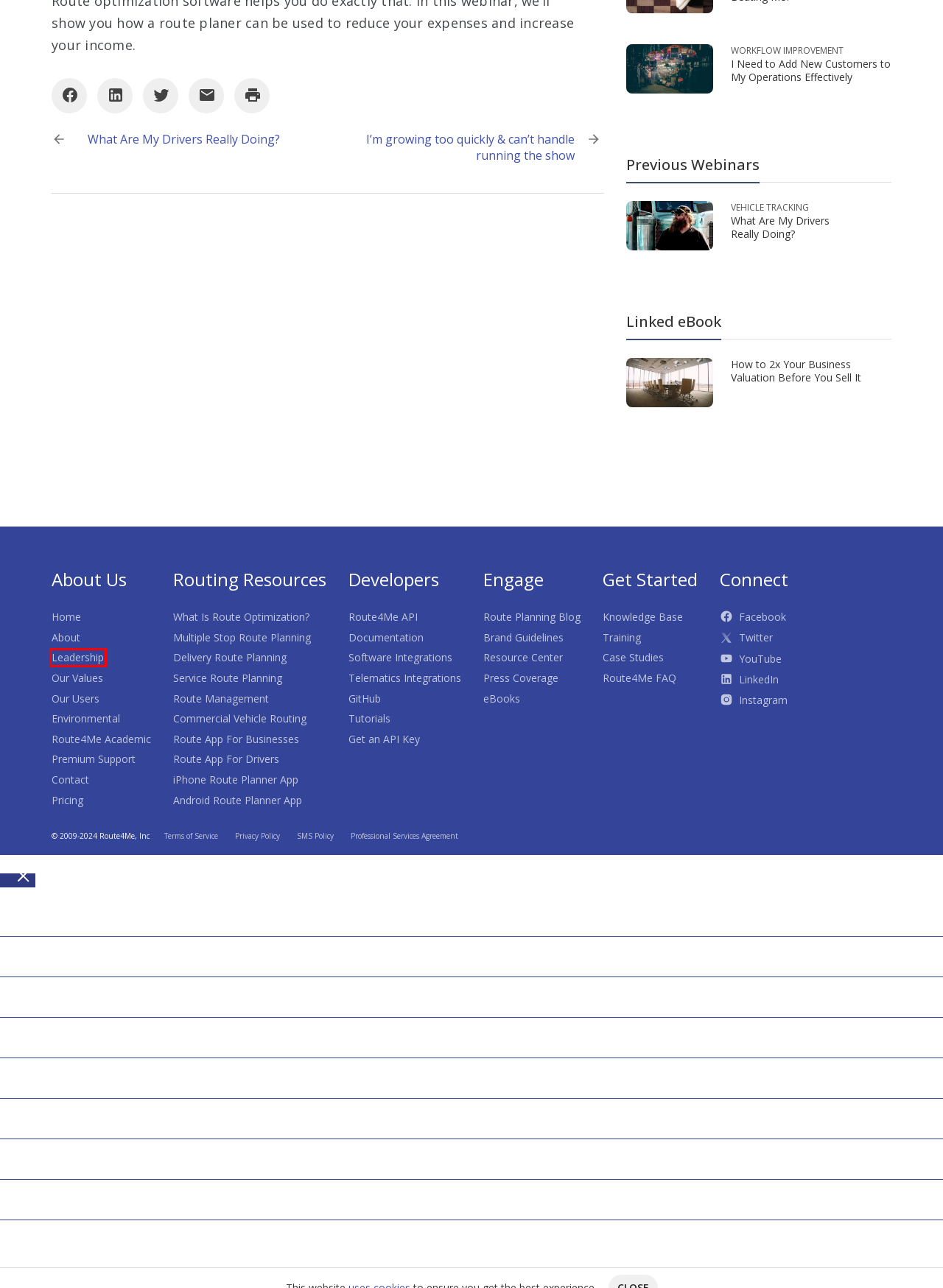Review the webpage screenshot and focus on the UI element within the red bounding box. Select the best-matching webpage description for the new webpage that follows after clicking the highlighted element. Here are the candidates:
A. Route4Me Privacy Policy
B. The Trusted Route Planner App
C. Route4Me Leadership Team
D. Route4Me Route Planner · GitHub
E. Resource Center - Route Optimization Blog
F. Vehicle Tracking - Route Optimization Blog
G. Plan and Sequence Multi-Address Routes - Android Route Planner
H. Stay compliant with our corporate branding guidelines

C